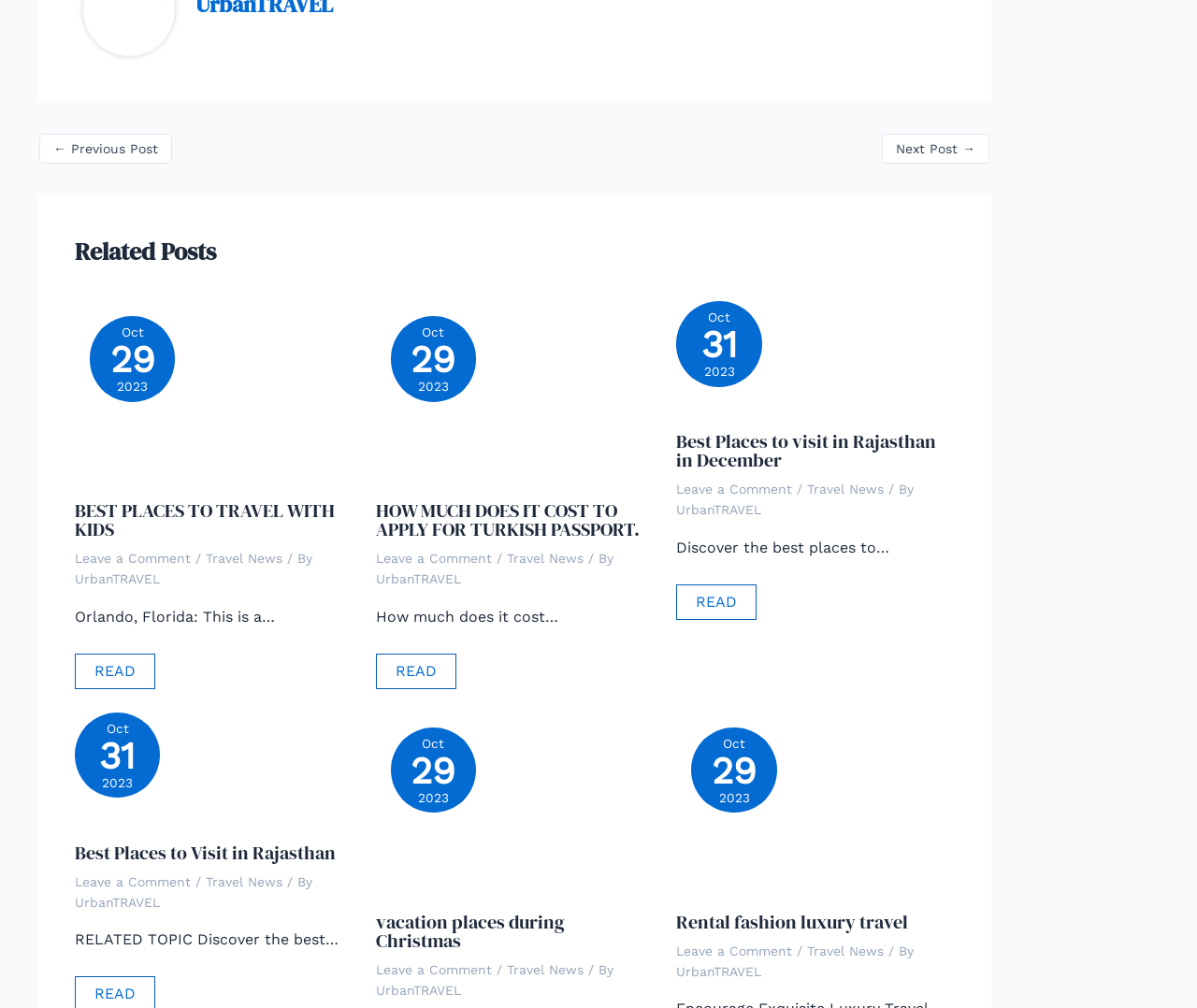Please determine the bounding box coordinates of the clickable area required to carry out the following instruction: "Leave a comment on 'BEST PLACES TO TRAVEL WITH KIDS'". The coordinates must be four float numbers between 0 and 1, represented as [left, top, right, bottom].

[0.062, 0.546, 0.159, 0.561]